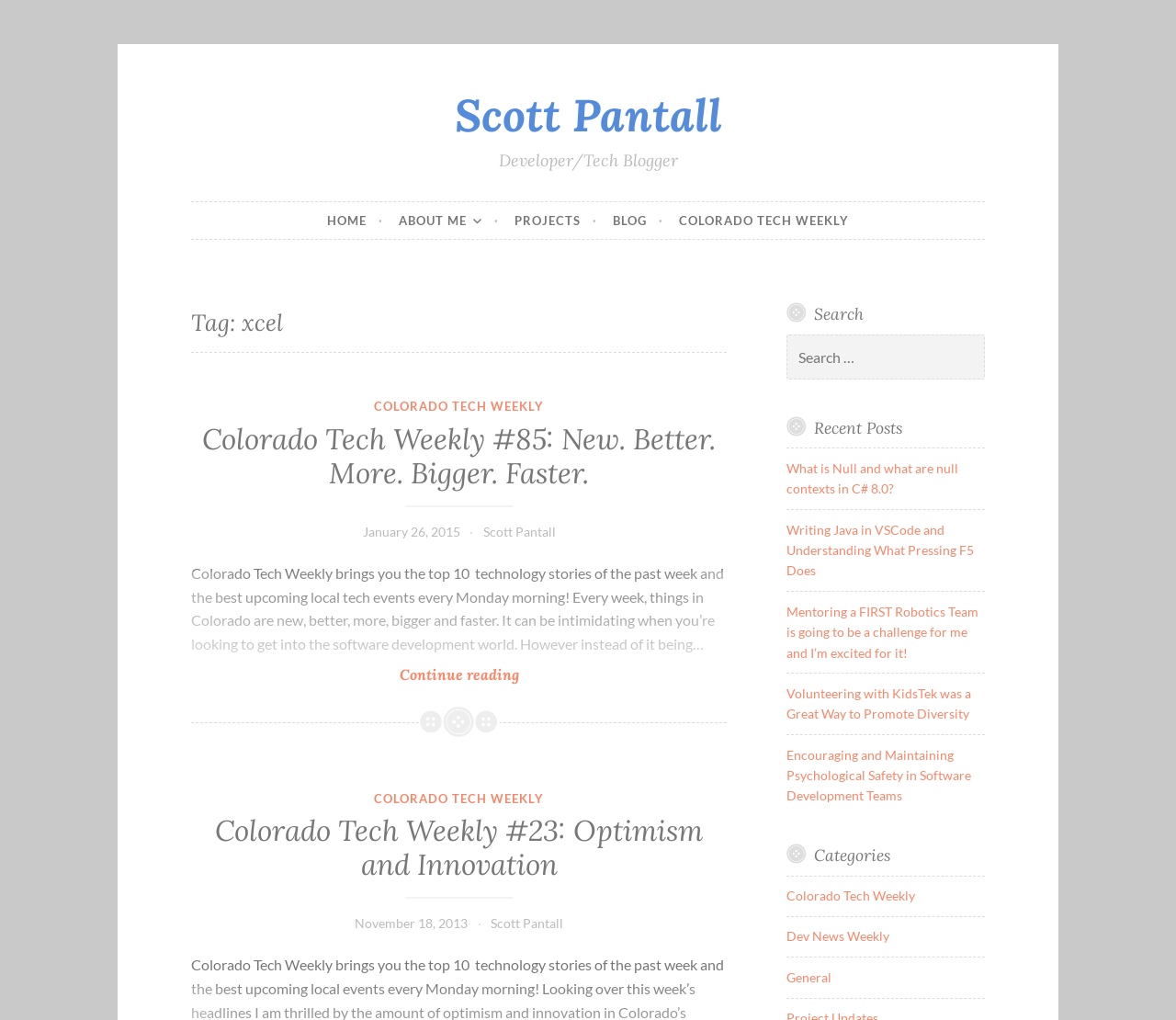Can you give a comprehensive explanation to the question given the content of the image?
What is the category of the post 'Colorado Tech Weekly #85: New. Better. More. Bigger. Faster.'?

The answer can be found by tracing the parent elements of the link 'Colorado Tech Weekly #85: New. Better. More. Bigger. Faster.'. The parent element is an article element, and its parent element is a HeaderAsNonLandmark element with a heading 'Tag: xcel'. This indicates that the post is categorized under 'Colorado Tech Weekly'.